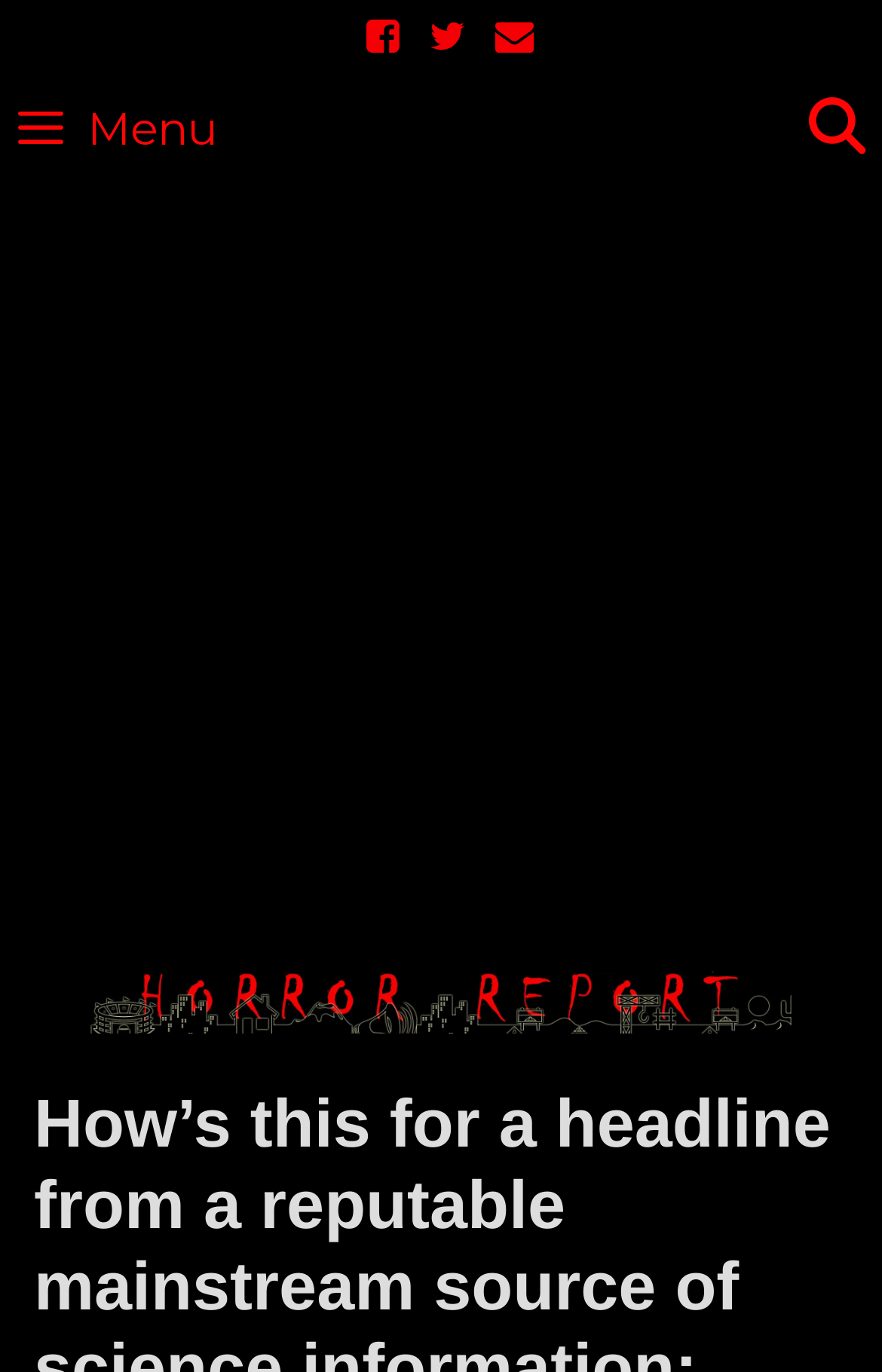Given the description: "Search", determine the bounding box coordinates of the UI element. The coordinates should be formatted as four float numbers between 0 and 1, [left, top, right, bottom].

[0.895, 0.053, 1.0, 0.135]